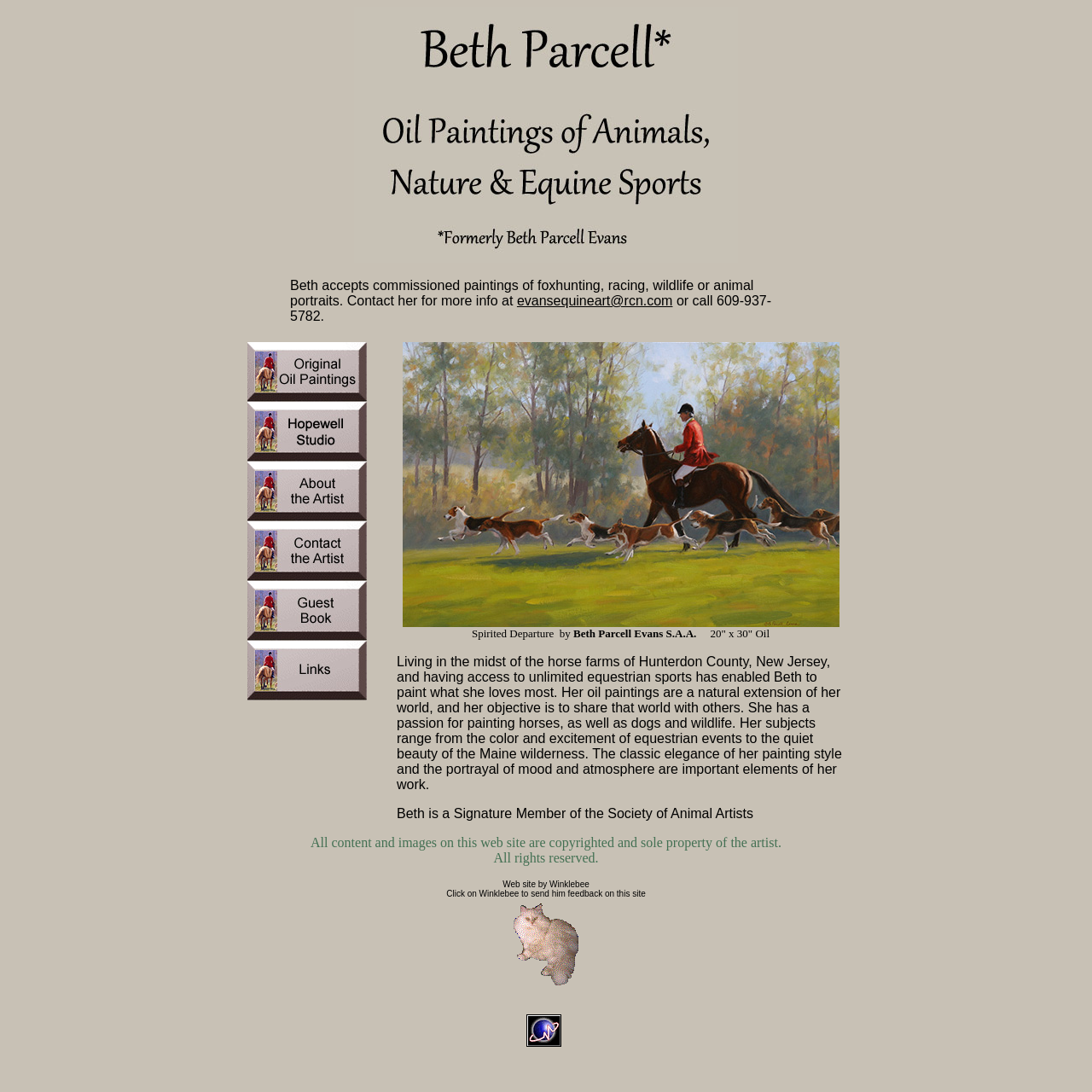Kindly determine the bounding box coordinates of the area that needs to be clicked to fulfill this instruction: "Visit the links page".

[0.227, 0.587, 0.346, 0.642]